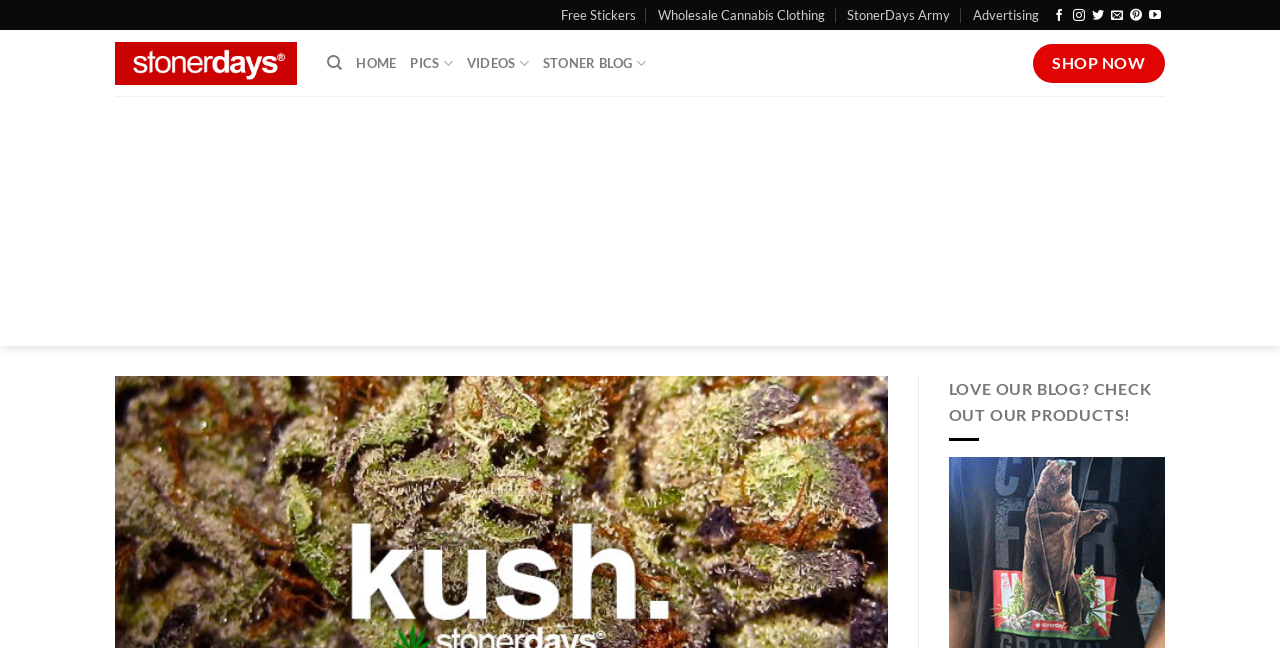Highlight the bounding box coordinates of the region I should click on to meet the following instruction: "Search for something".

[0.255, 0.068, 0.267, 0.128]